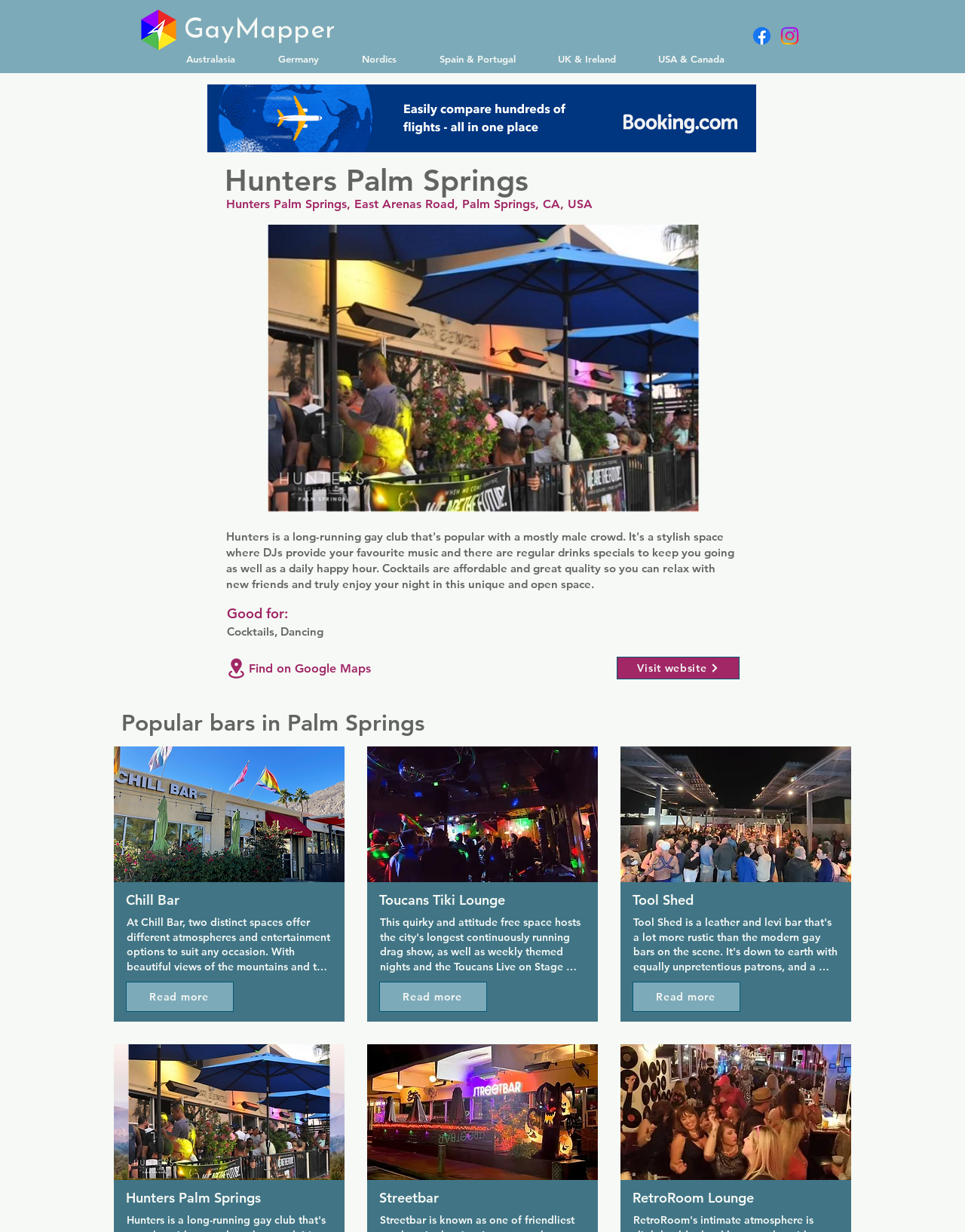Locate the bounding box coordinates of the region to be clicked to comply with the following instruction: "Click the GayMapper logo". The coordinates must be four float numbers between 0 and 1, in the form [left, top, right, bottom].

[0.144, 0.004, 0.185, 0.041]